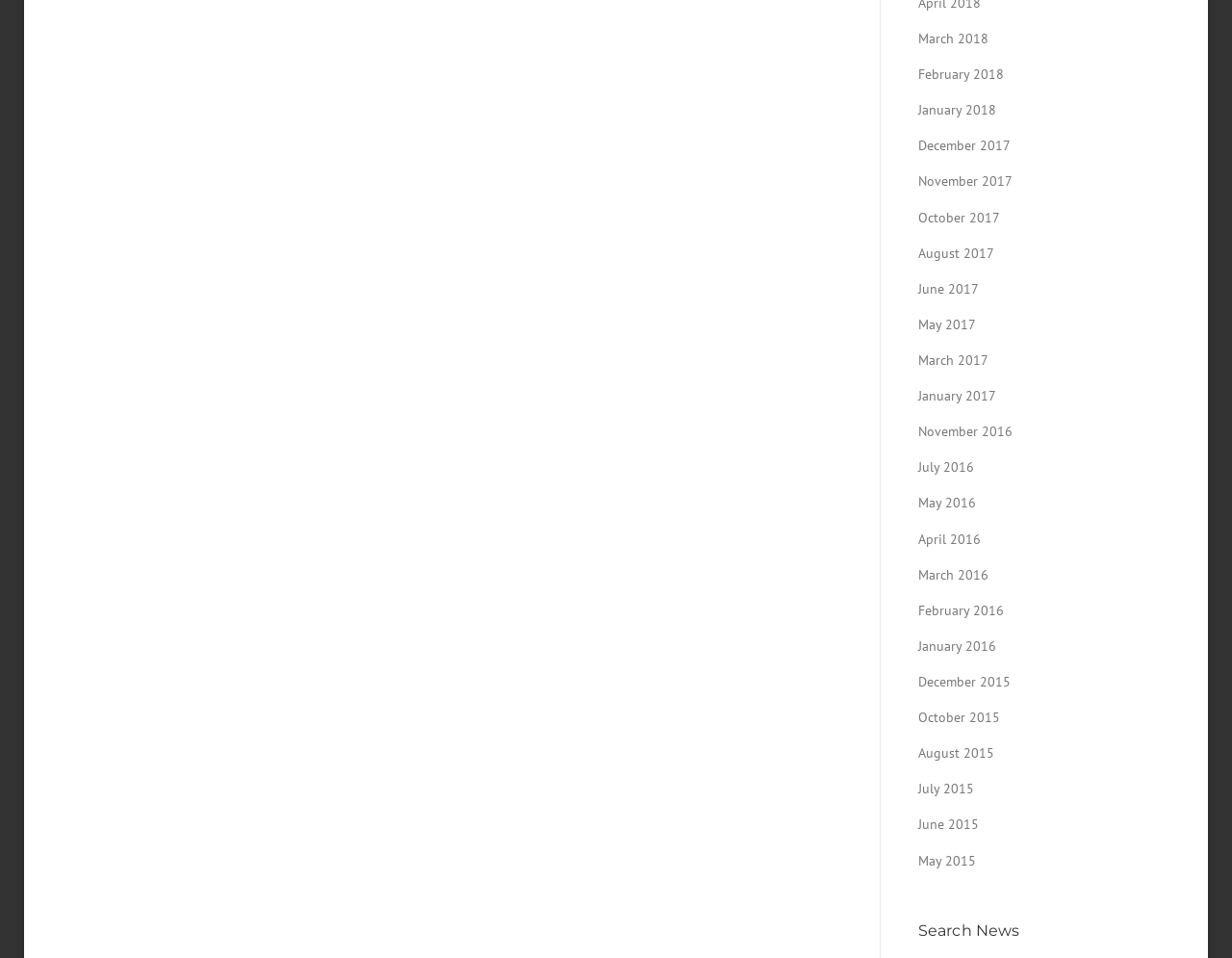Analyze the image and answer the question with as much detail as possible: 
What is the earliest month listed?

I looked at the list of links on the webpage and found that the earliest month listed is May 2015, which is located at the bottom of the list.